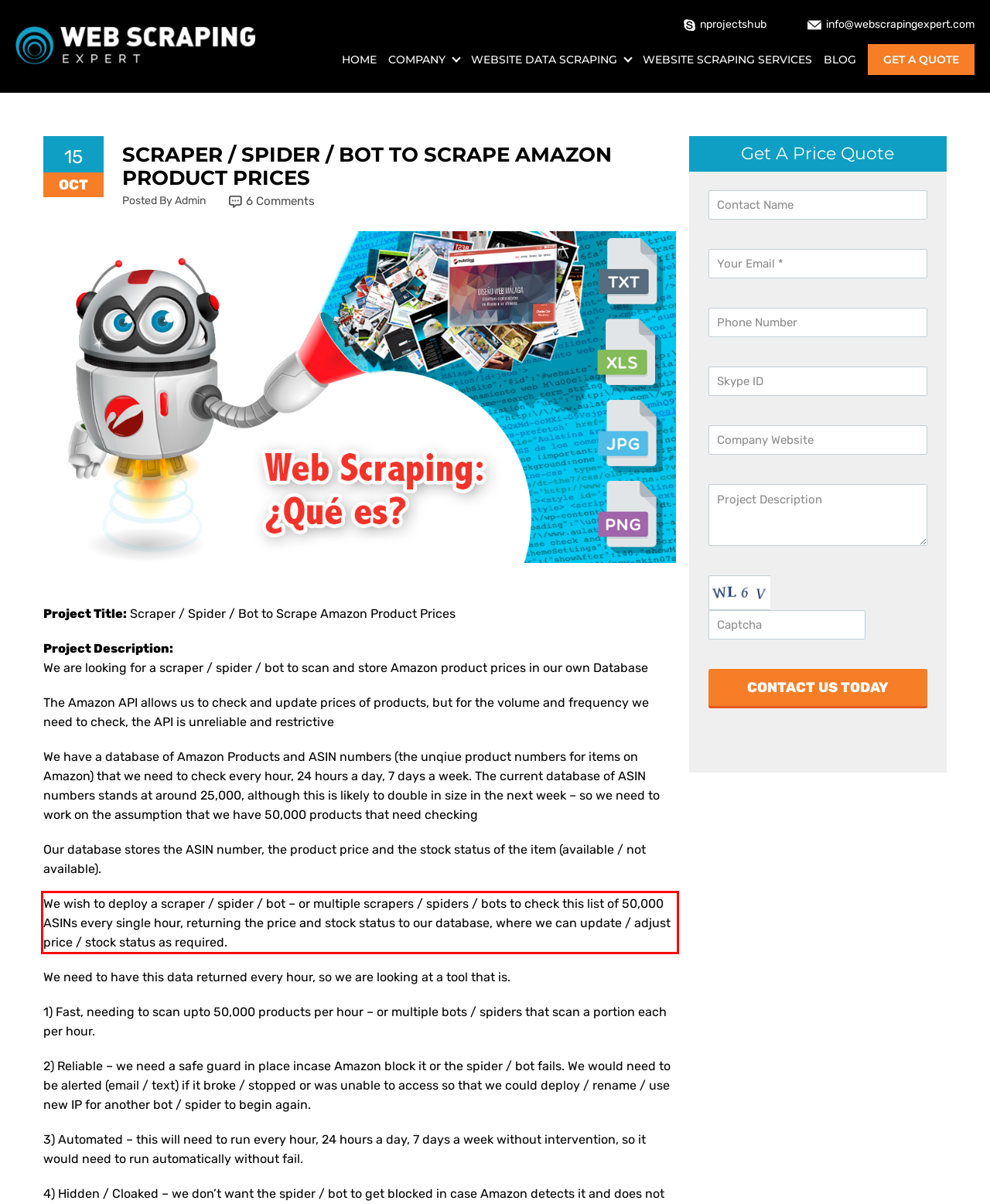Look at the screenshot of the webpage, locate the red rectangle bounding box, and generate the text content that it contains.

We wish to deploy a scraper / spider / bot – or multiple scrapers / spiders / bots to check this list of 50,000 ASINs every single hour, returning the price and stock status to our database, where we can update / adjust price / stock status as required.